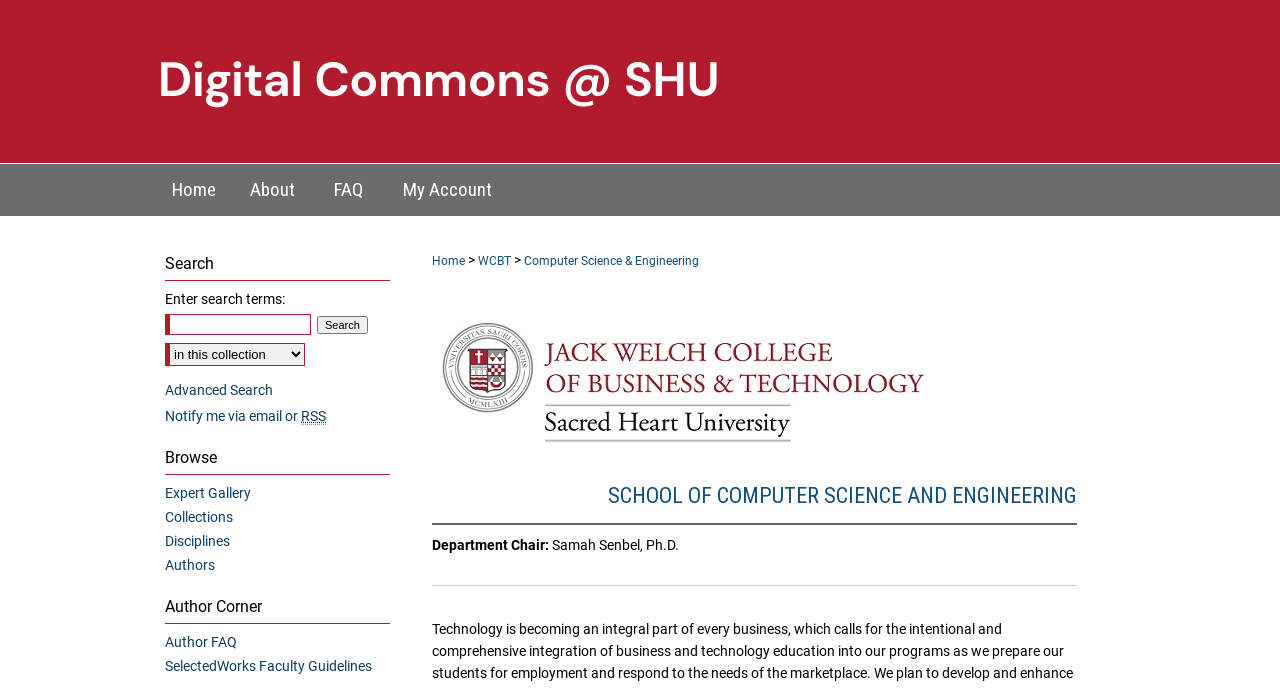How many headings are there on the webpage?
Answer the question using a single word or phrase, according to the image.

5